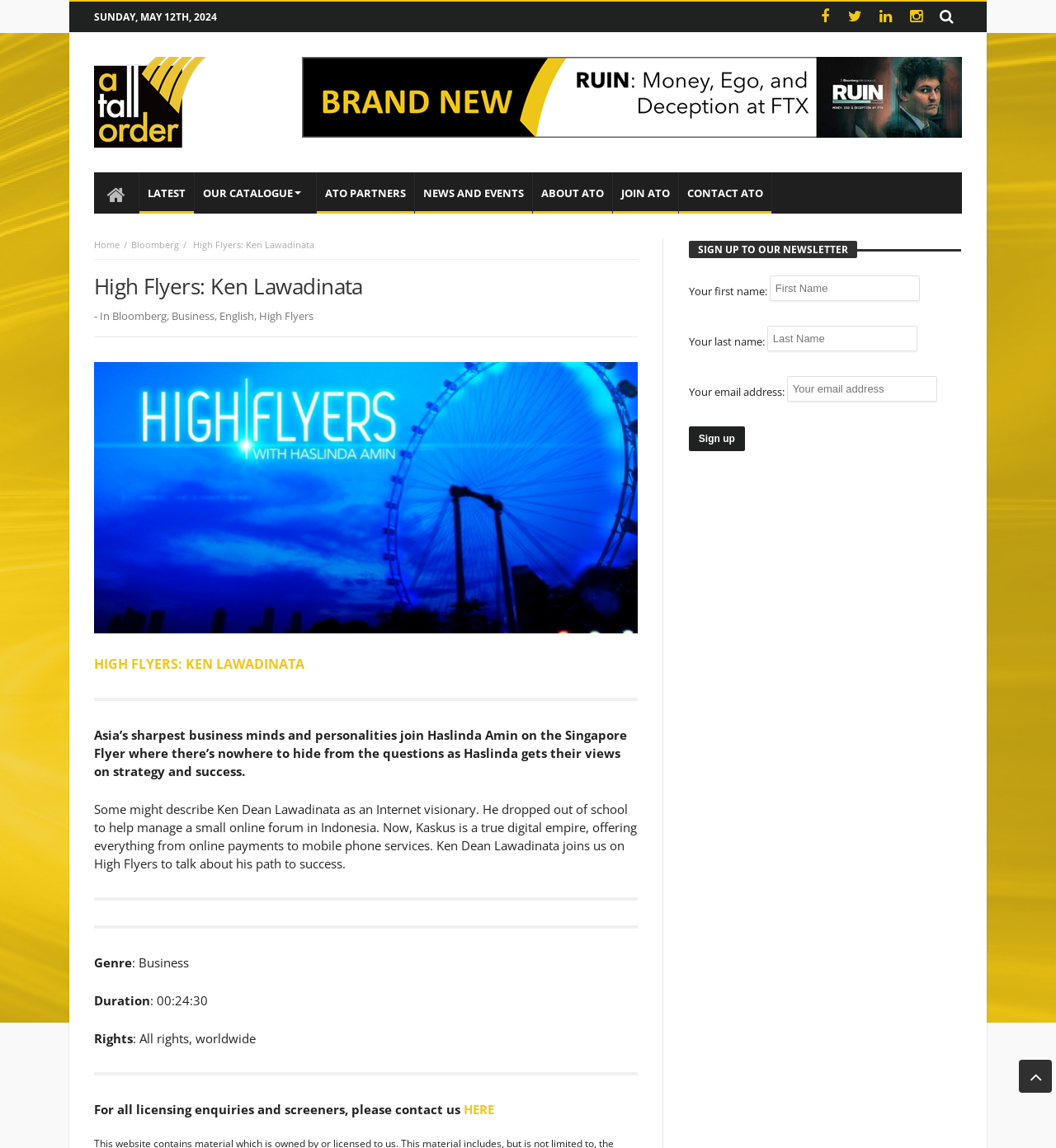Summarize the webpage comprehensively, mentioning all visible components.

This webpage appears to be a video page for a business interview show called "High Flyers" featuring Ken Lawadinata. At the top of the page, there is a date "SUNDAY, MAY 12TH, 2024" and a row of social media links. Below that, there is a heading "A Tall Order" with a link and an image. 

To the right of the heading, there is a long horizontal menu with links to "LATEST", "OUR CATALOGUE", "ATO PARTNERS", "NEWS AND EVENTS", "ABOUT ATO", "JOIN ATO", and "CONTACT ATO". Below the menu, there is a sub-menu with links to "Home" and "Bloomberg".

The main content of the page is a video description, which is divided into several sections. The first section has a heading "High Flyers: Ken Lawadinata" and a brief description of the video. Below that, there is a figure with a link. The next section has a heading "HIGH FLYERS: KEN LAWADINATA" and a longer description of the video, including information about the guest, Ken Dean Lawadinata, and his business success.

Further down the page, there are several sections with metadata about the video, including the genre, duration, and rights. At the bottom of the page, there is a section to sign up for a newsletter, with input fields for first name, last name, and email address, and a "Sign up" button.